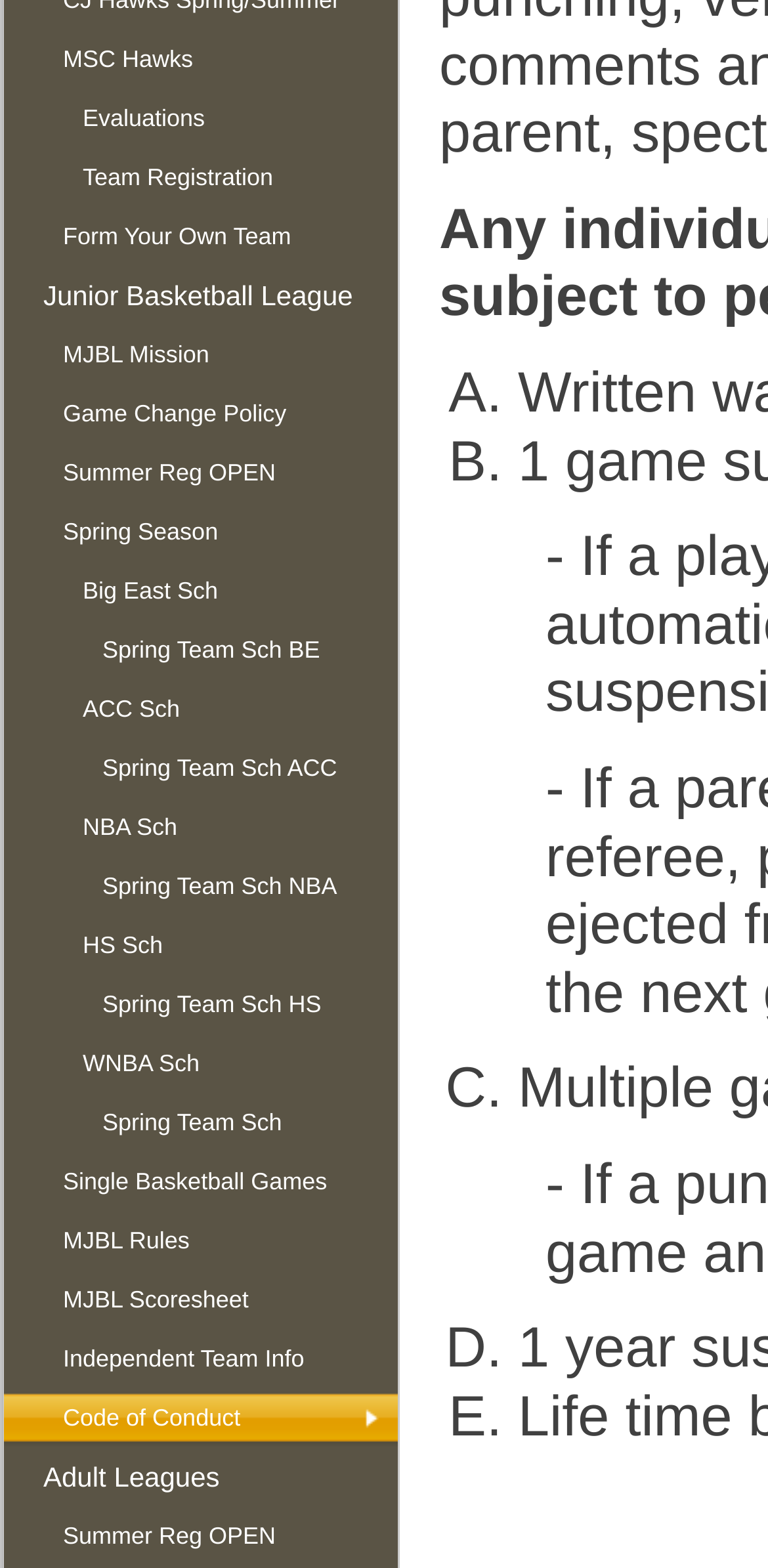Provide the bounding box coordinates of the UI element this sentence describes: "ACC Sch".

[0.005, 0.433, 0.518, 0.471]